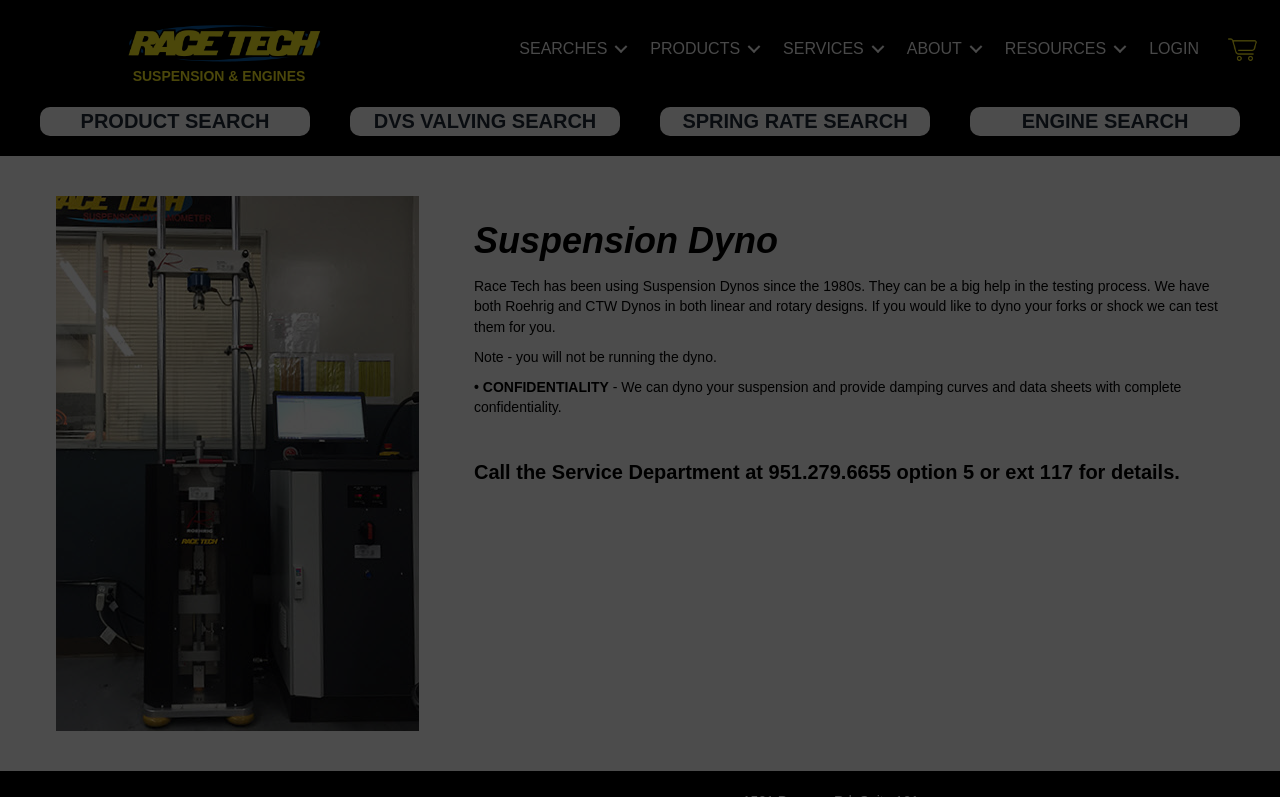Pinpoint the bounding box coordinates for the area that should be clicked to perform the following instruction: "Click the PRODUCT SEARCH button".

[0.031, 0.134, 0.242, 0.17]